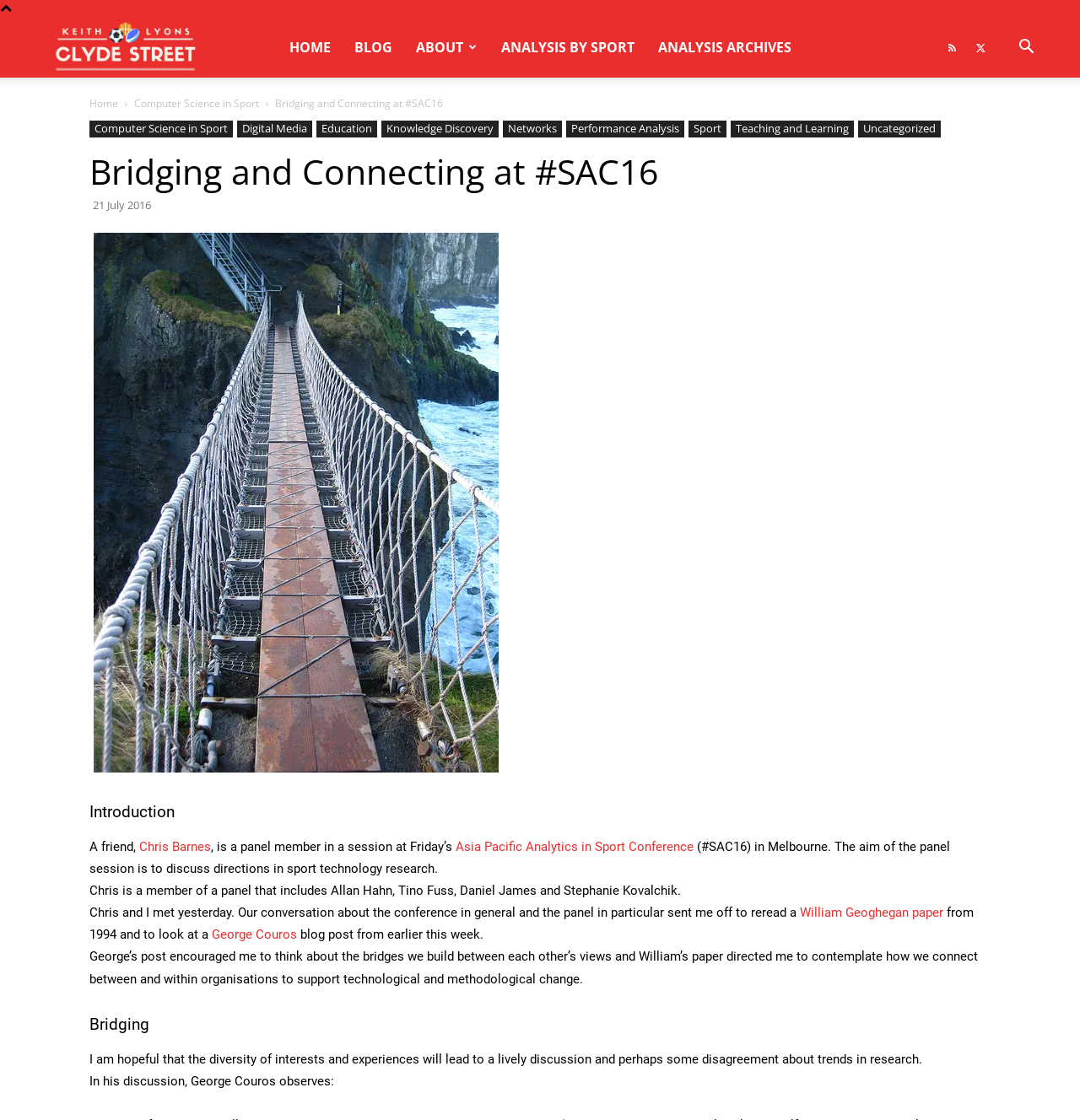Determine the bounding box coordinates of the clickable area required to perform the following instruction: "Read about Computer Science in Sport". The coordinates should be represented as four float numbers between 0 and 1: [left, top, right, bottom].

[0.124, 0.086, 0.24, 0.099]